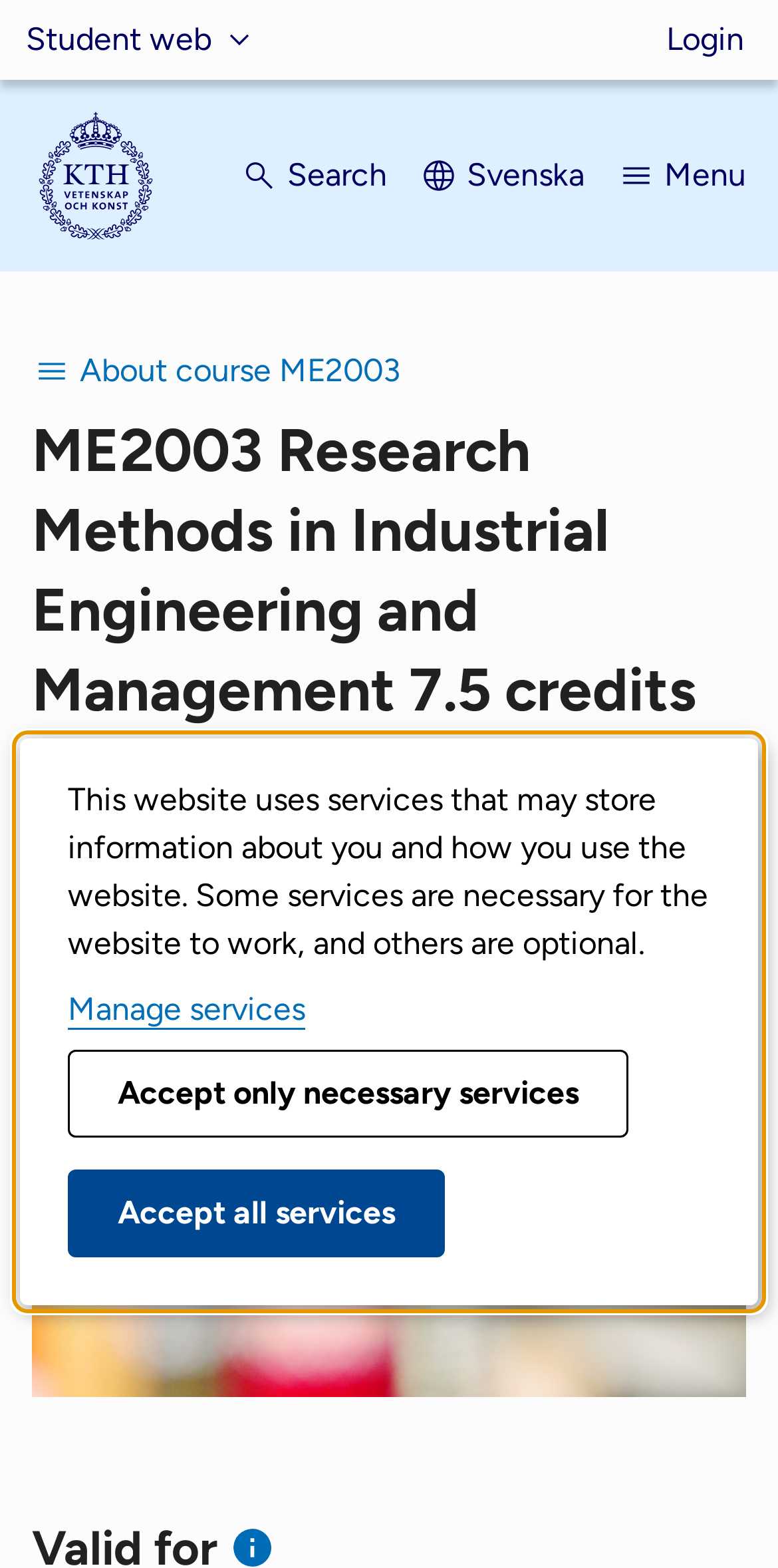Generate the text content of the main heading of the webpage.

ME2003 Research Methods in Industrial Engineering and Management 7.5 credits